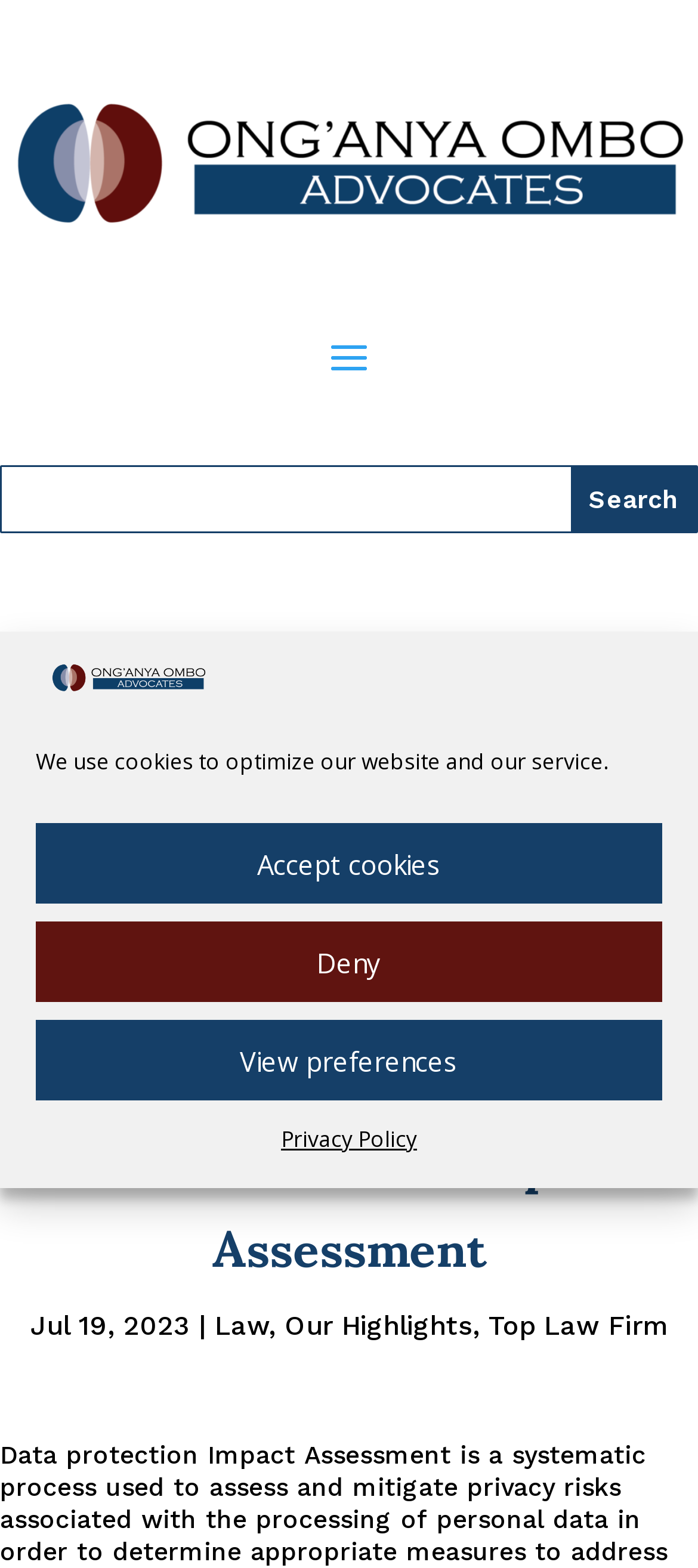Find the bounding box coordinates of the element to click in order to complete the given instruction: "Join on Facebook."

None